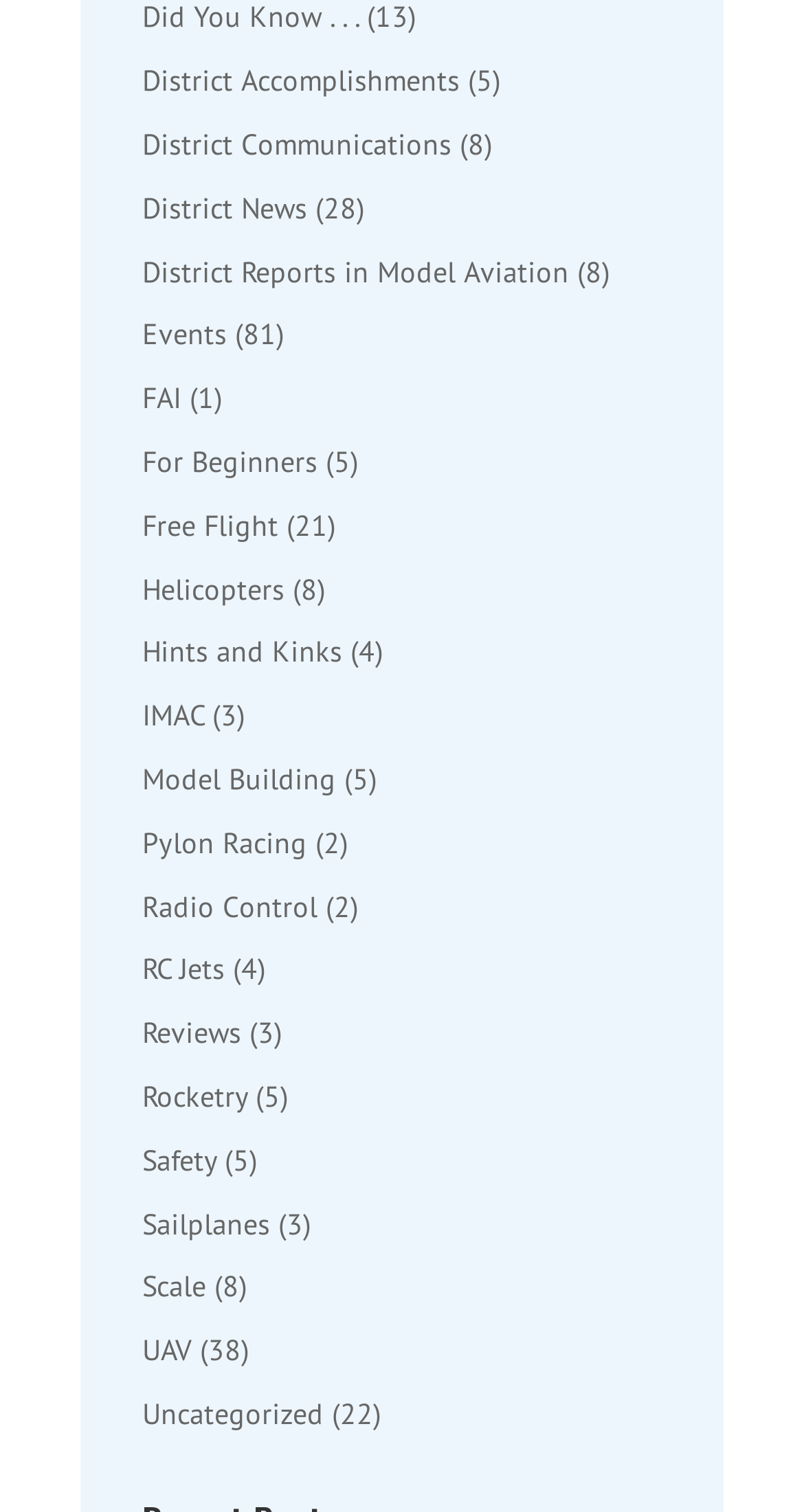Determine the bounding box coordinates of the clickable area required to perform the following instruction: "Explore the UAV section". The coordinates should be represented as four float numbers between 0 and 1: [left, top, right, bottom].

[0.177, 0.881, 0.238, 0.905]